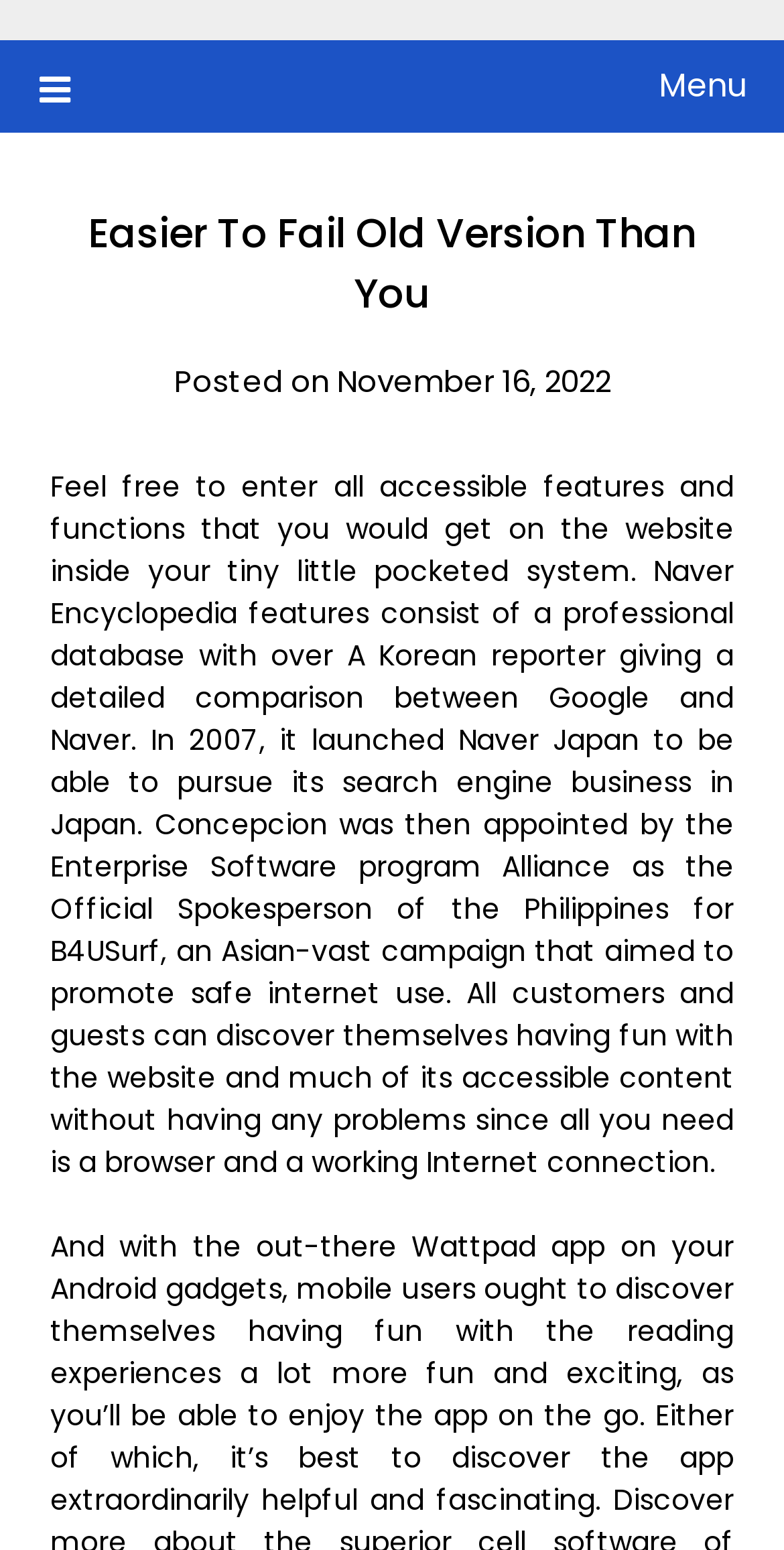Using the element description provided, determine the bounding box coordinates in the format (top-left x, top-left y, bottom-right x, bottom-right y). Ensure that all values are floating point numbers between 0 and 1. Element description: alt="Pro Vlast"

[0.051, 0.052, 0.949, 0.197]